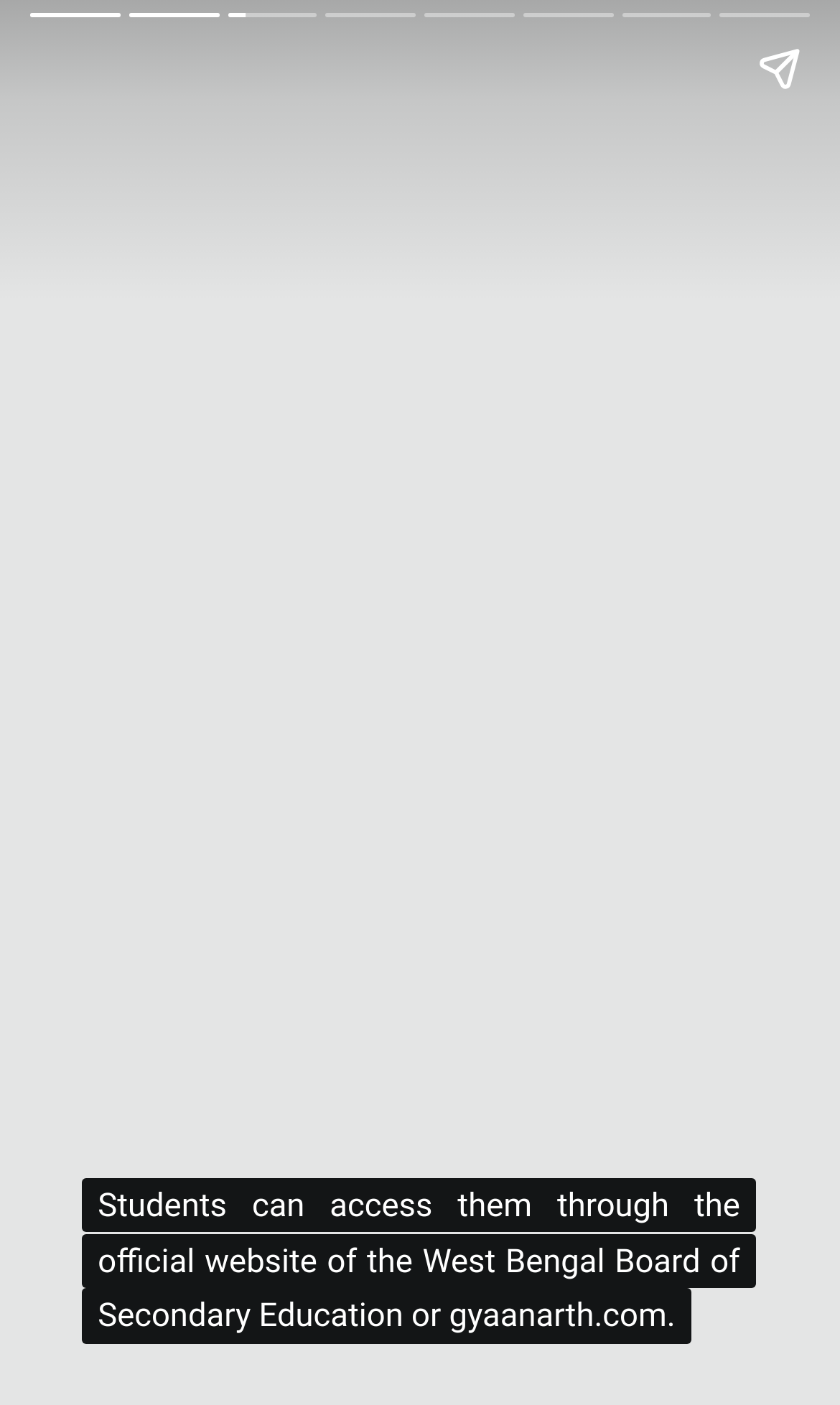Predict the bounding box for the UI component with the following description: "aria-label="Next page"".

[0.923, 0.115, 1.0, 0.903]